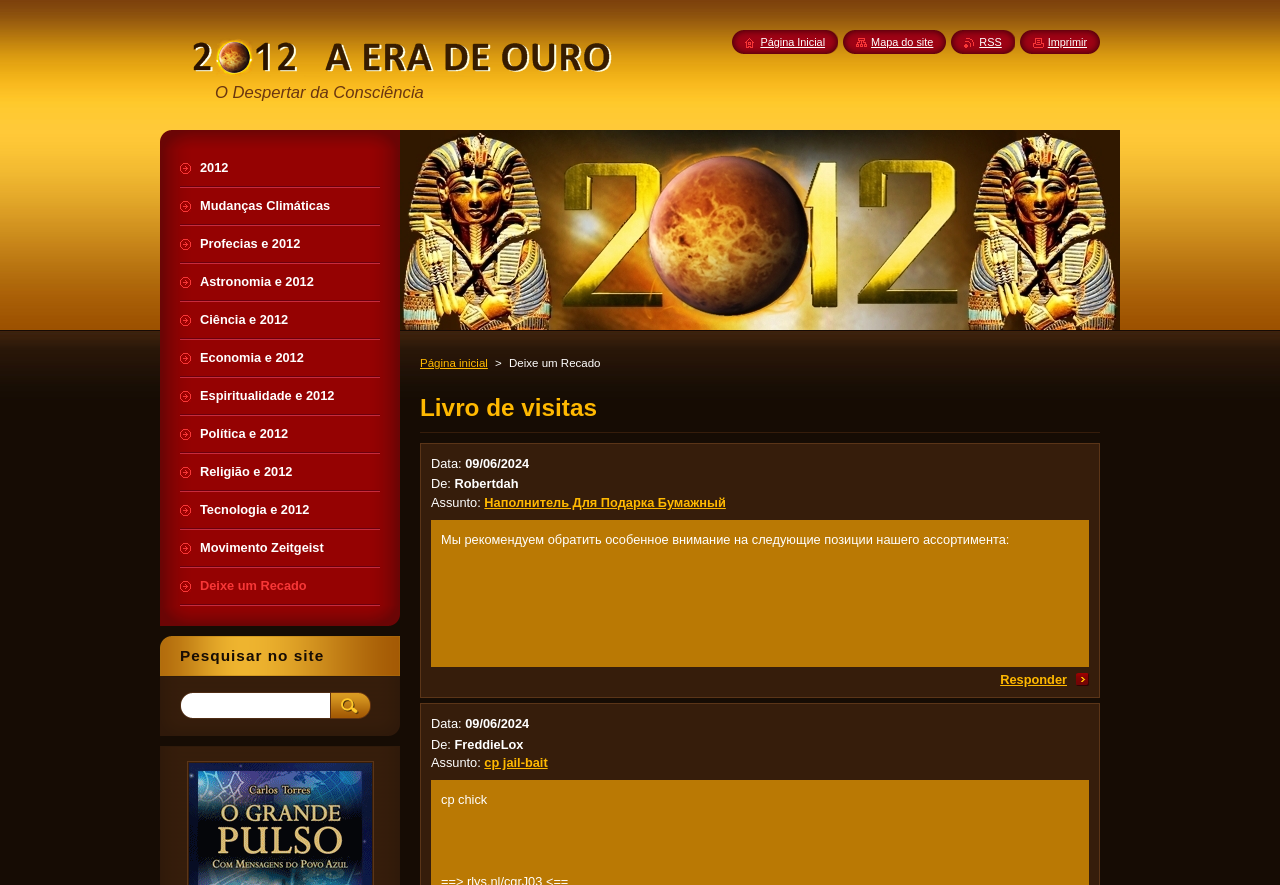Give a one-word or short phrase answer to the question: 
What is the topic of the first comment?

Наполнитель Для Подарка Бумажный